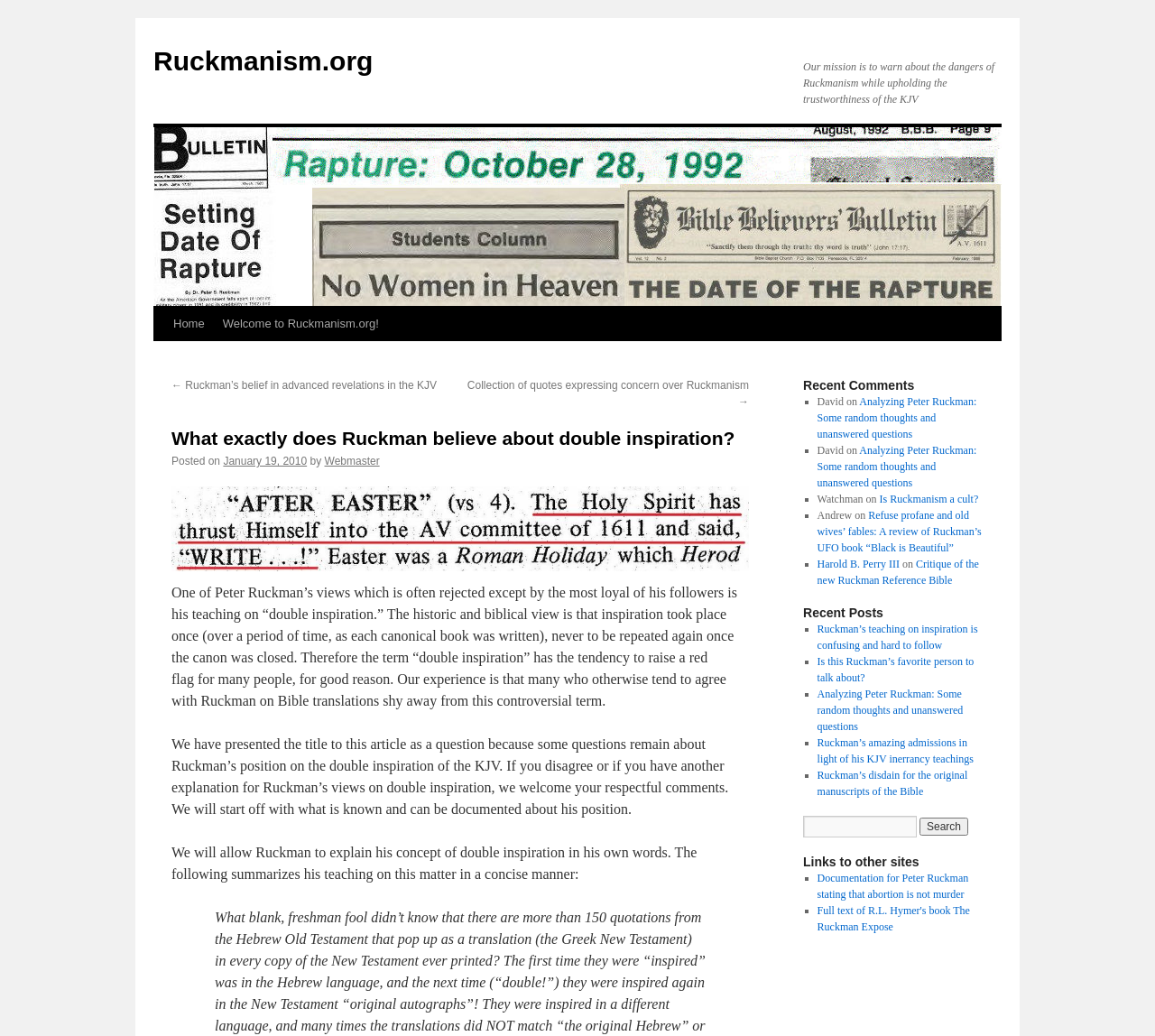Please find the bounding box for the following UI element description. Provide the coordinates in (top-left x, top-left y, bottom-right x, bottom-right y) format, with values between 0 and 1: value="Search"

[0.796, 0.789, 0.838, 0.807]